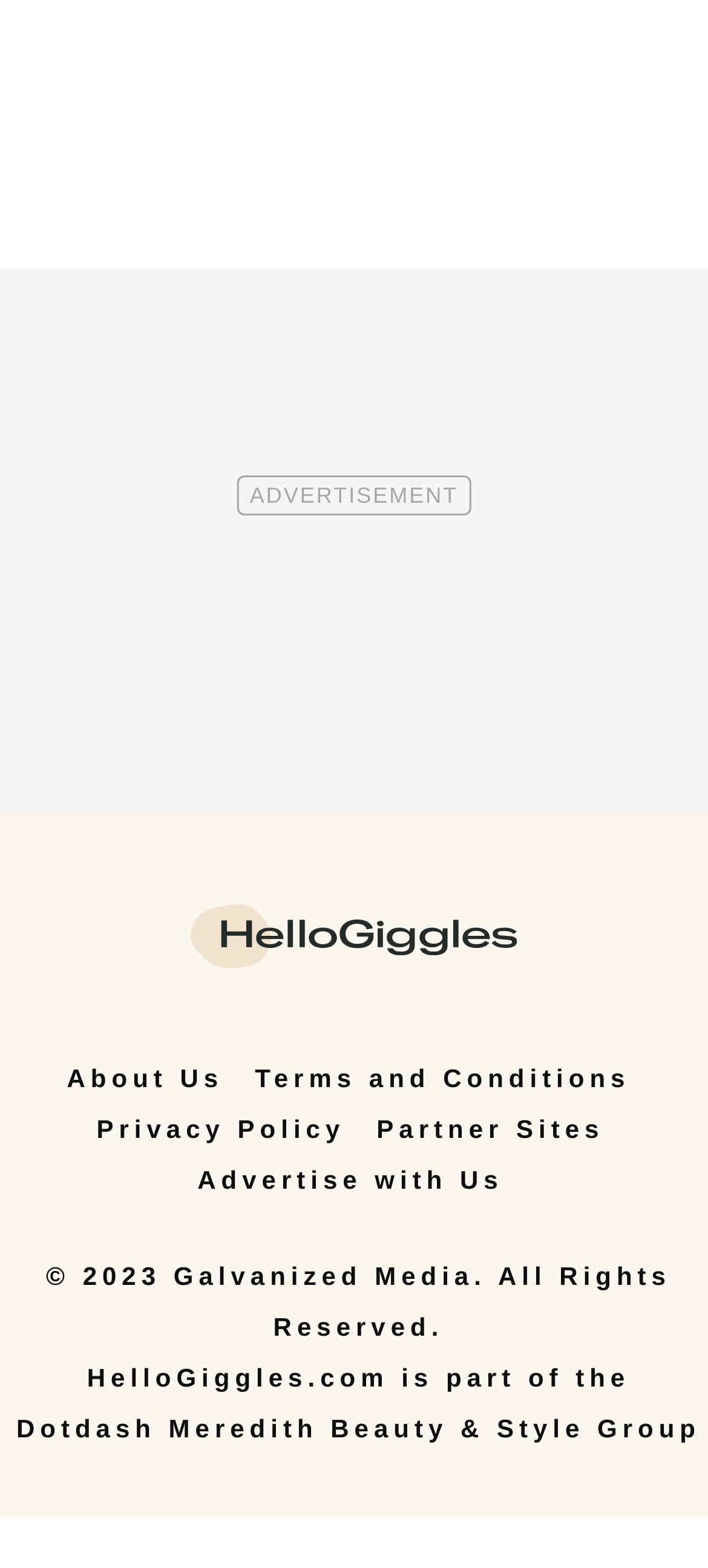Predict the bounding box coordinates of the UI element that matches this description: "Advertise with Us". The coordinates should be in the format [left, top, right, bottom] with each value between 0 and 1.

[0.274, 0.737, 0.724, 0.769]